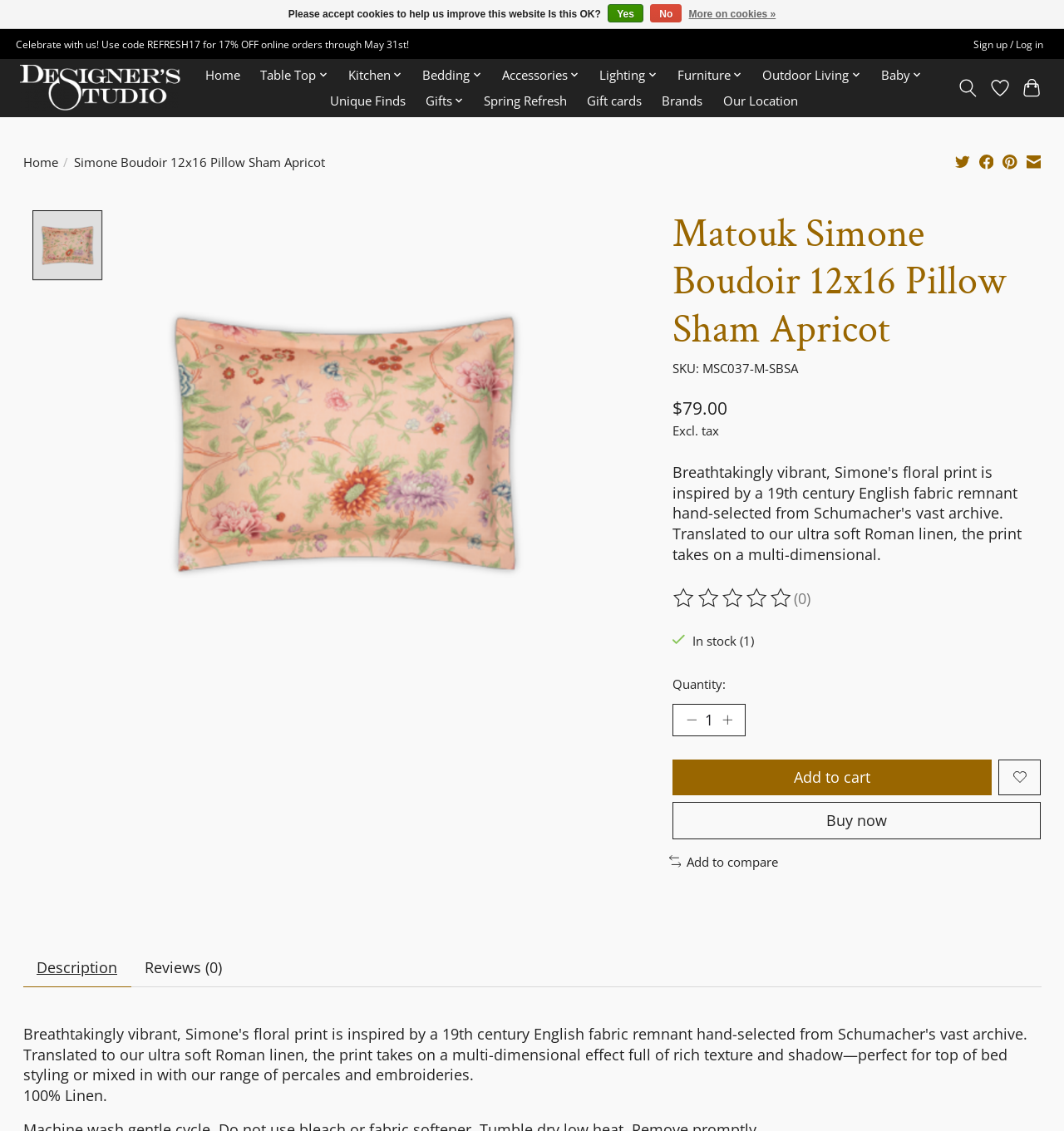Can you find the bounding box coordinates of the area I should click to execute the following instruction: "Share on Twitter"?

[0.898, 0.136, 0.911, 0.153]